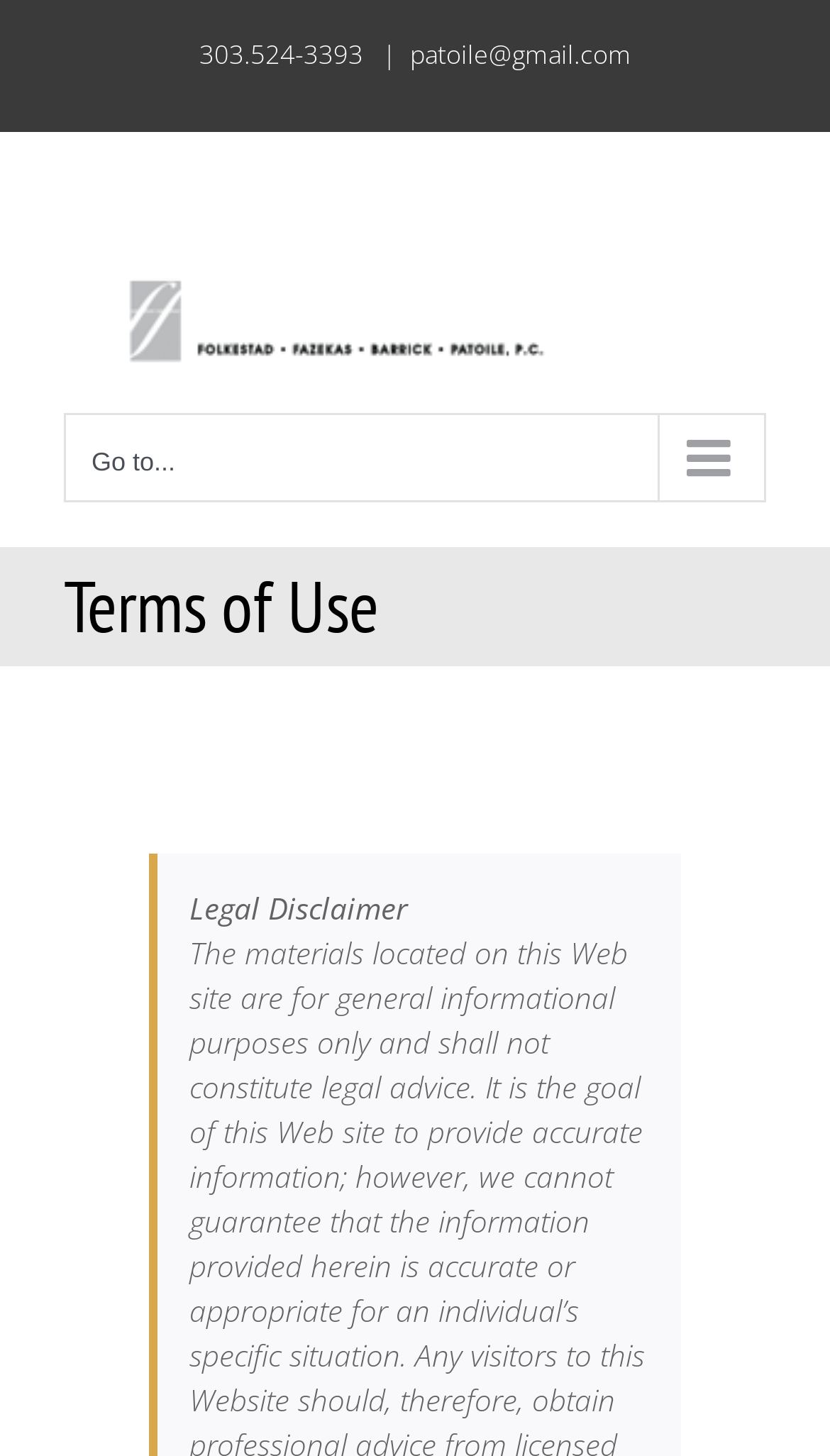Utilize the details in the image to give a detailed response to the question: What is the logo image description?

I found the logo image description by looking at the image element with the description 'Marc Patoile Logo' located at the top-left of the webpage, inside the link element with the same description.